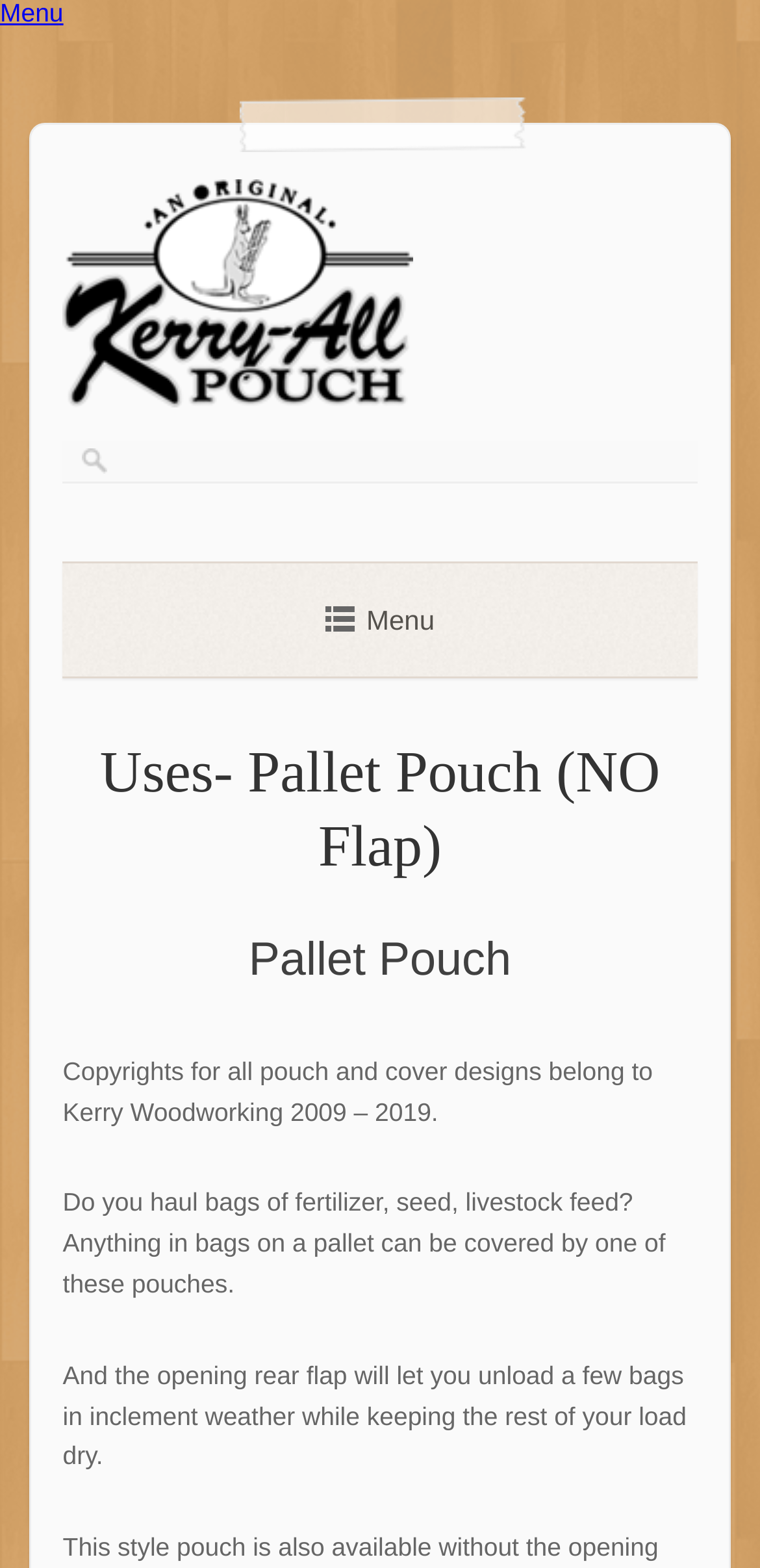What is the text of the webpage's headline?

Uses- Pallet Pouch (NO Flap)